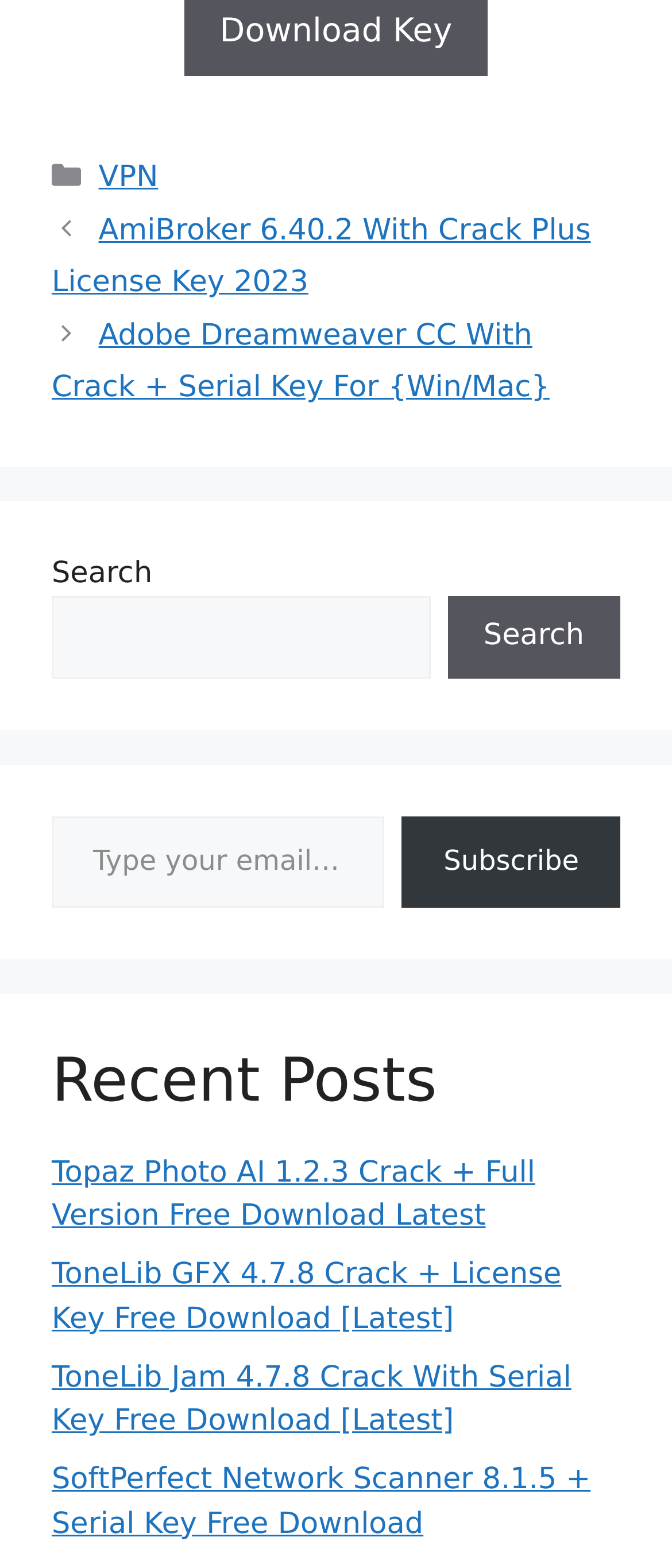Bounding box coordinates are to be given in the format (top-left x, top-left y, bottom-right x, bottom-right y). All values must be floating point numbers between 0 and 1. Provide the bounding box coordinate for the UI element described as: Direct Download

[0.244, 0.118, 0.756, 0.139]